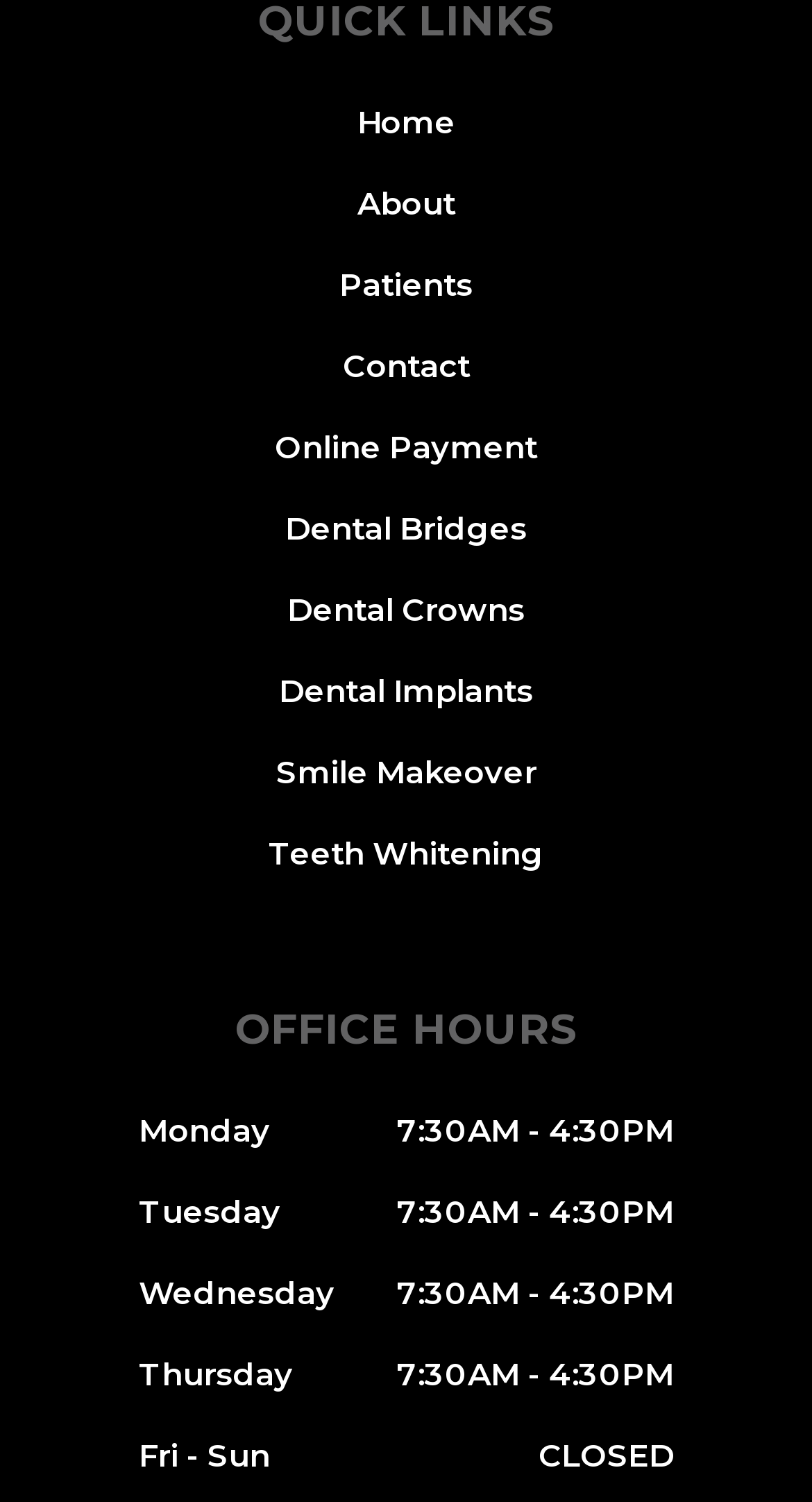Provide the bounding box coordinates for the area that should be clicked to complete the instruction: "make an online payment".

[0.338, 0.284, 0.662, 0.31]